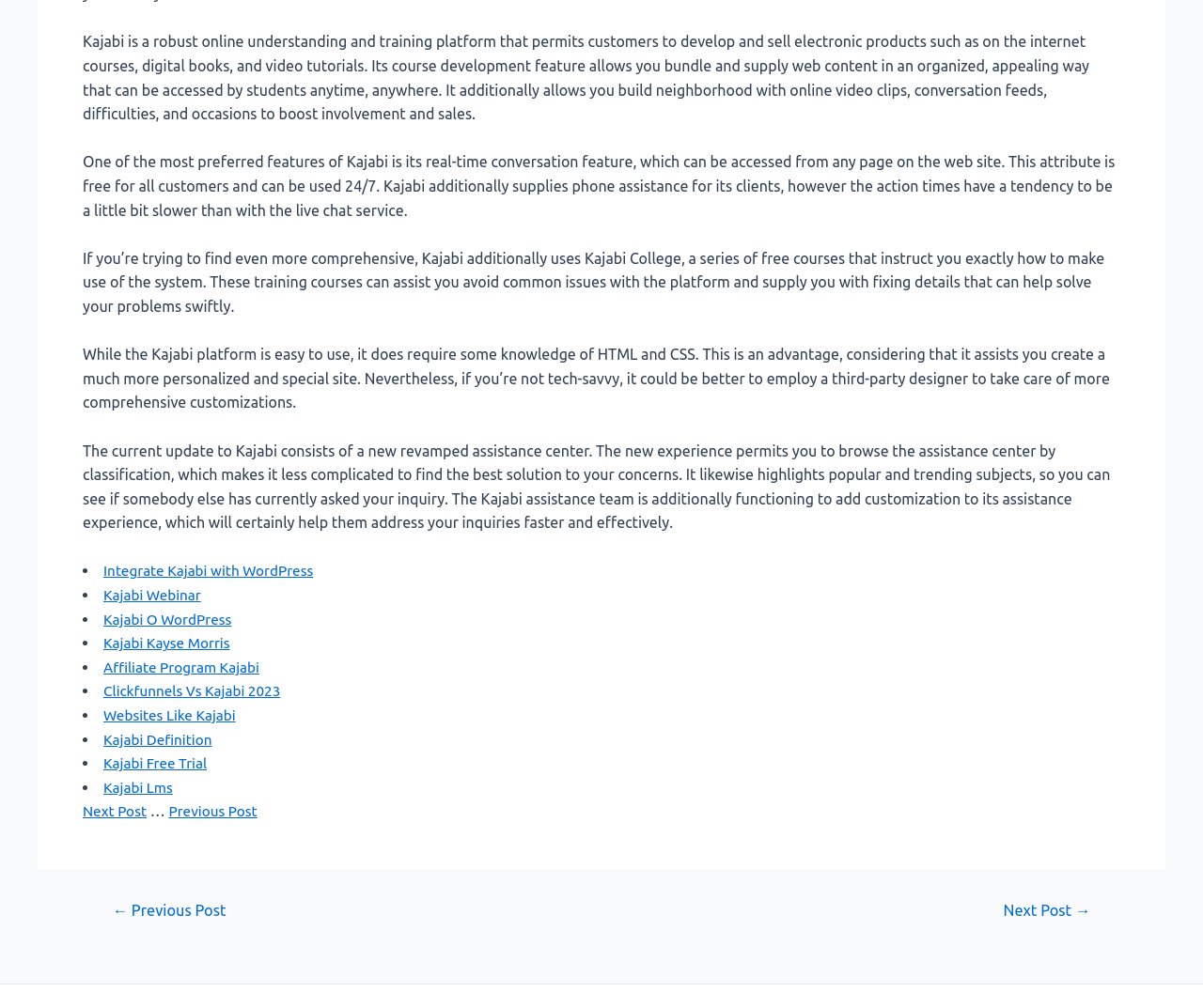What is Kajabi used for?
Answer the question in as much detail as possible.

Based on the webpage content, Kajabi is a platform that allows customers to develop and sell electronic products such as online courses, digital books, and video tutorials. It also provides features like course development, community building, and real-time conversation.